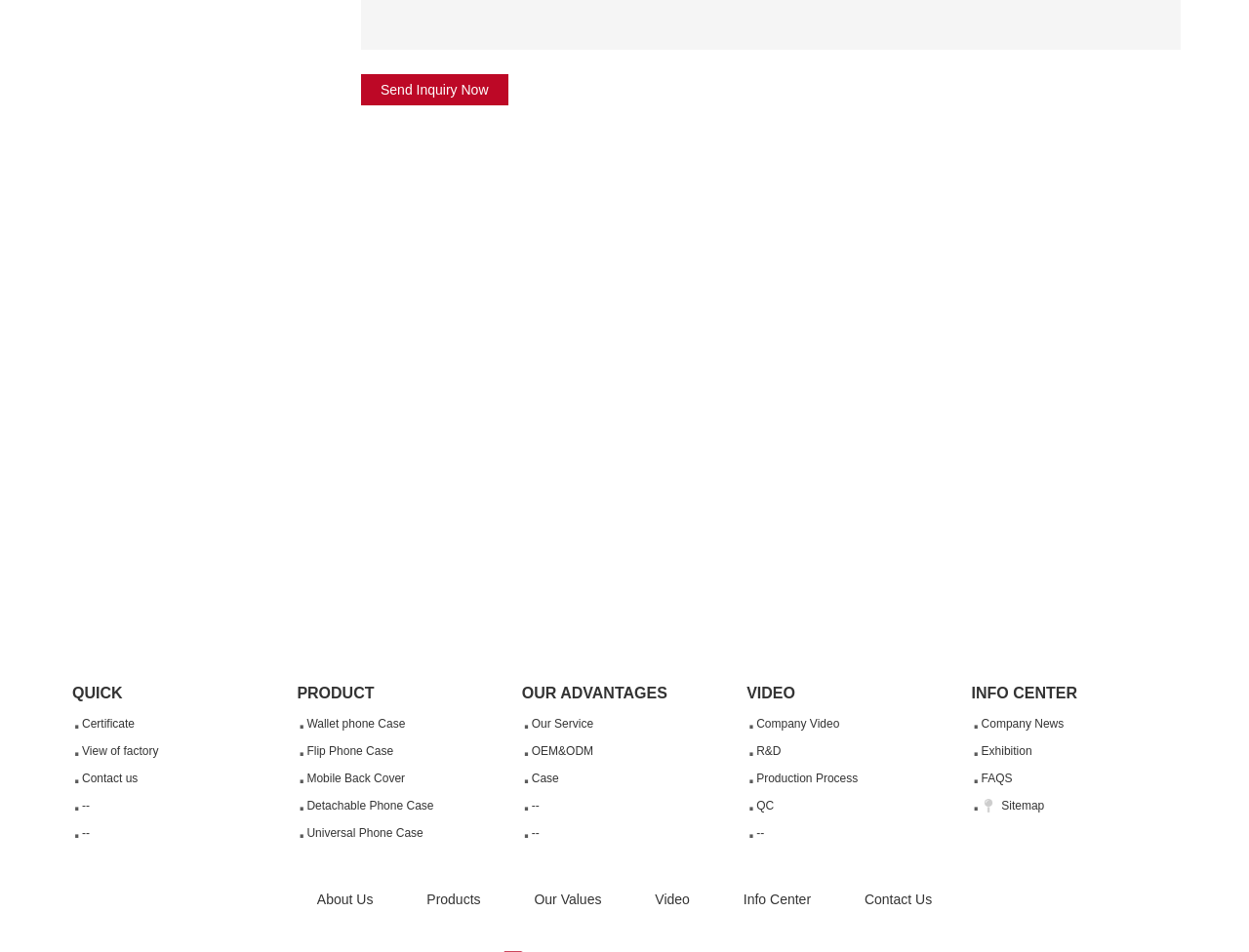Identify the bounding box coordinates of the area you need to click to perform the following instruction: "Contact us".

[0.677, 0.94, 0.762, 0.95]